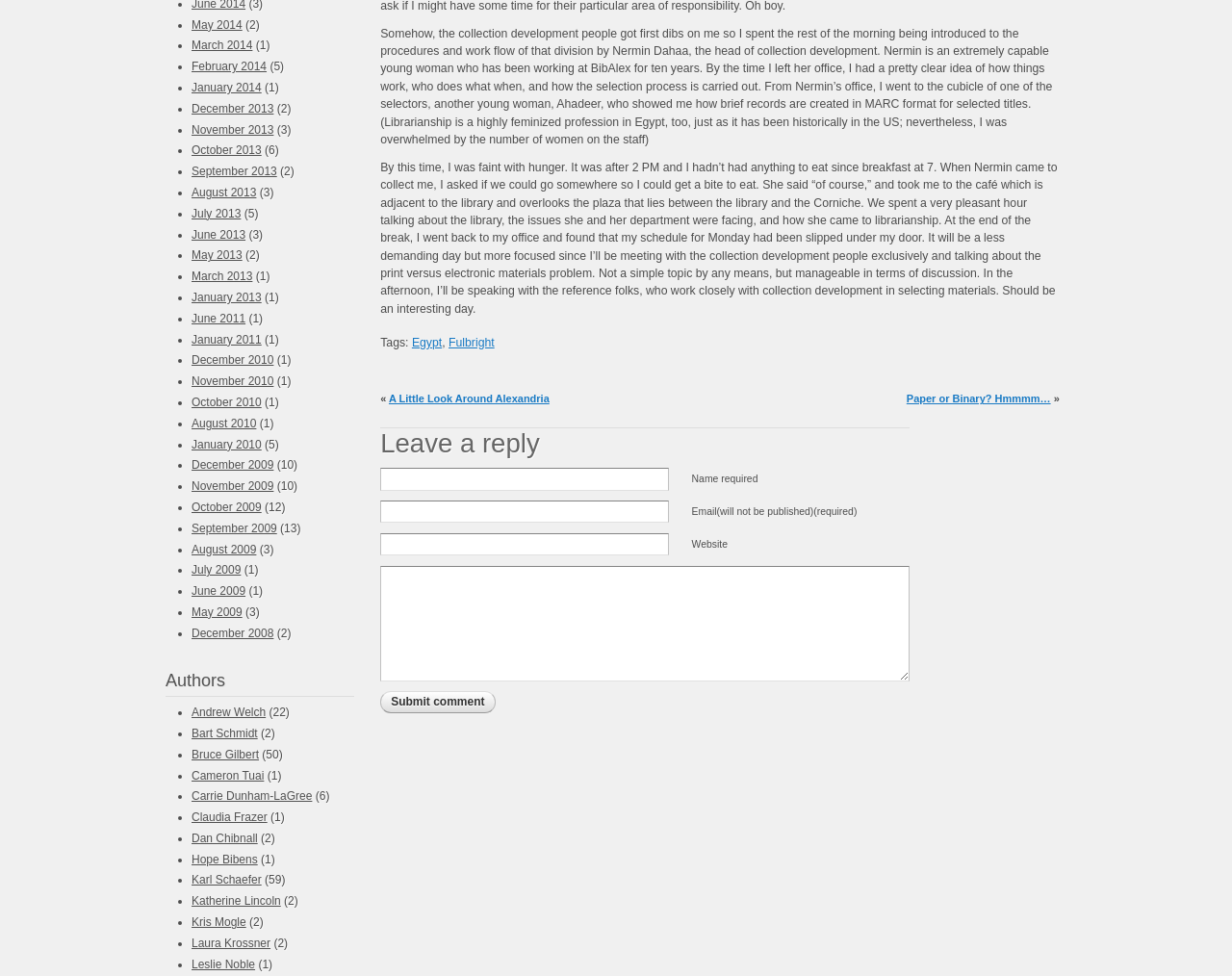Specify the bounding box coordinates of the element's region that should be clicked to achieve the following instruction: "Enter your name in the required field". The bounding box coordinates consist of four float numbers between 0 and 1, in the format [left, top, right, bottom].

[0.309, 0.48, 0.543, 0.503]